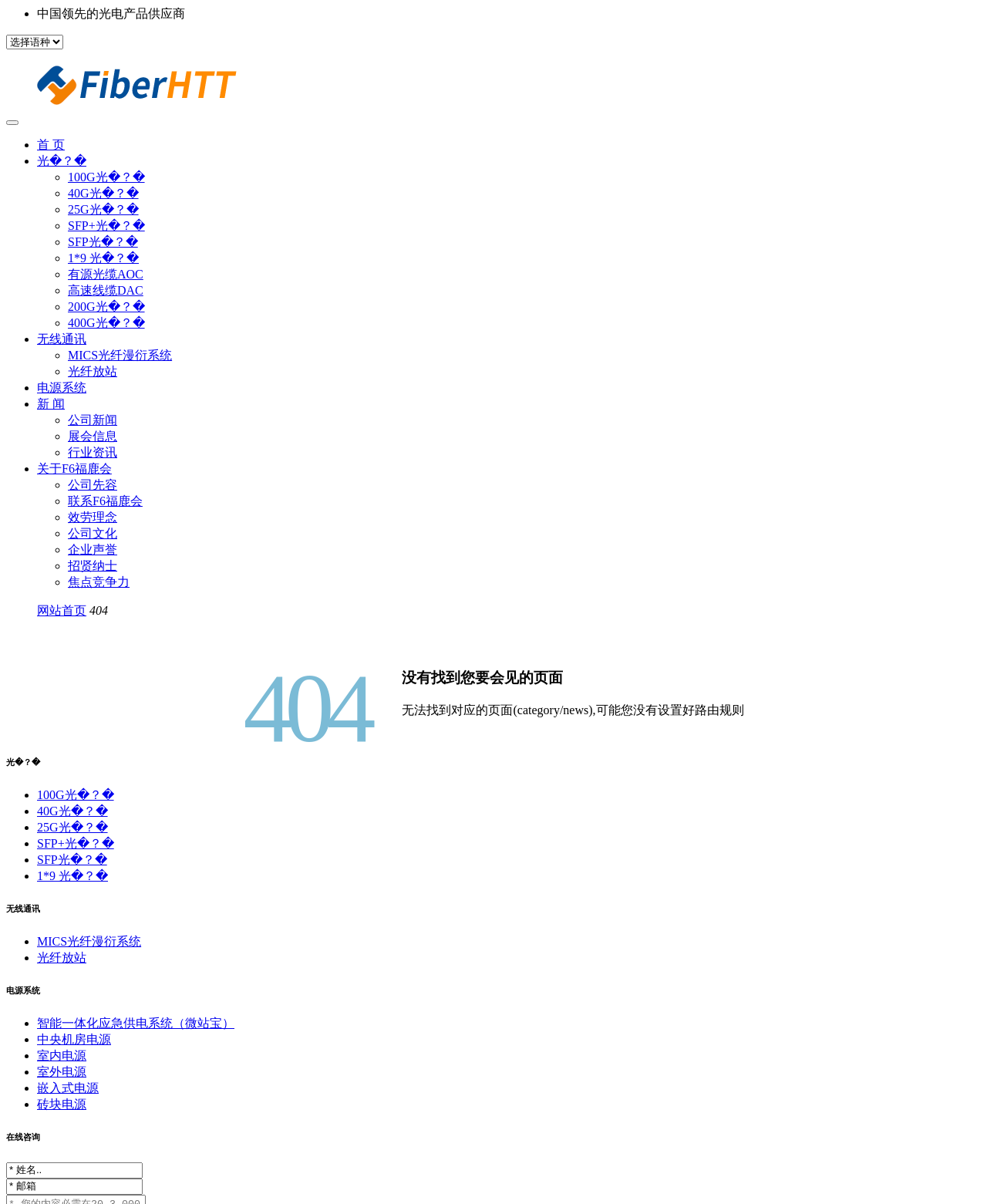Can you pinpoint the bounding box coordinates for the clickable element required for this instruction: "view 100G optical products"? The coordinates should be four float numbers between 0 and 1, i.e., [left, top, right, bottom].

[0.069, 0.142, 0.147, 0.152]